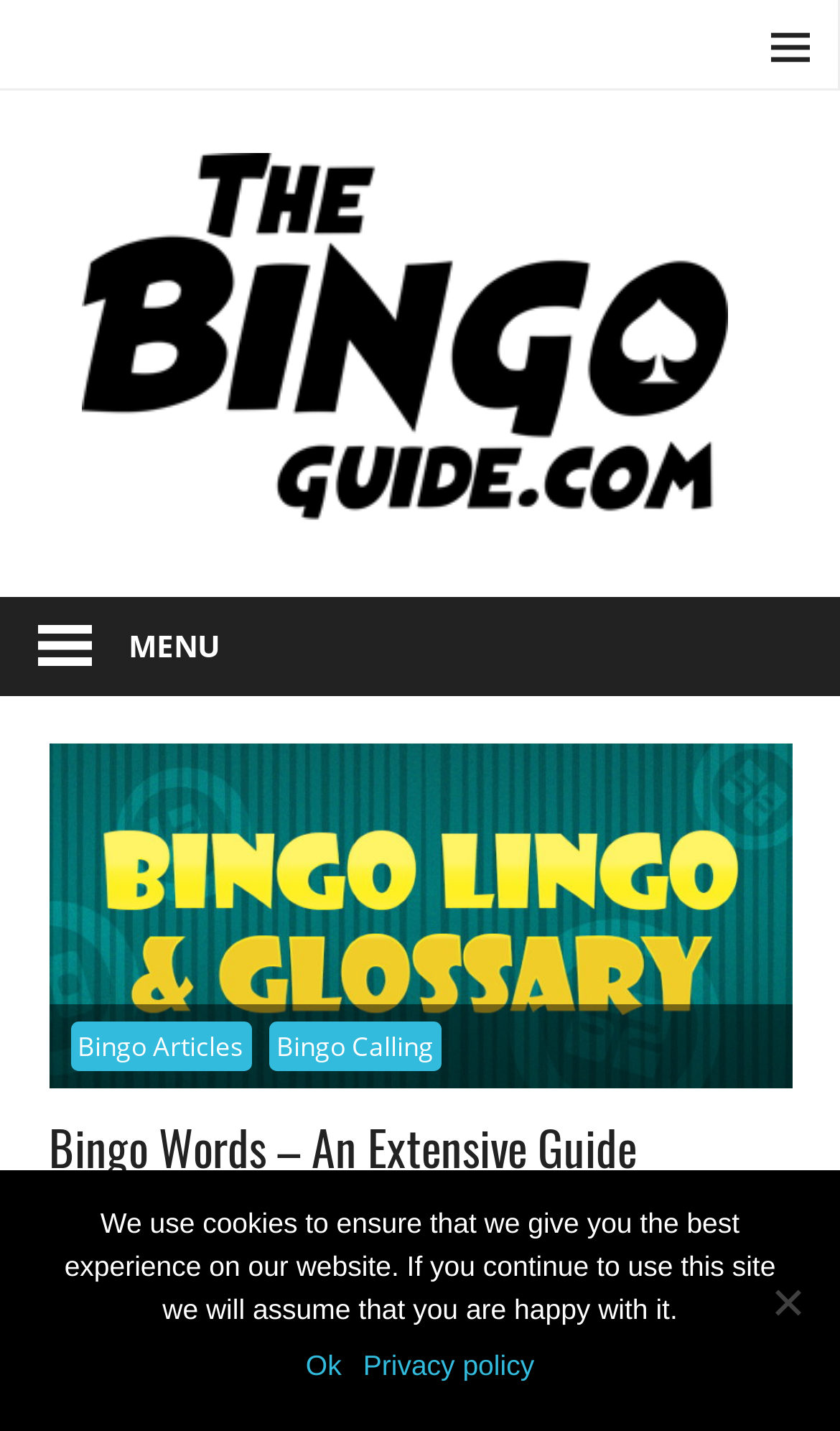Generate a thorough caption detailing the webpage content.

The webpage is about Bingo Words, an extensive guide provided by The Bingo Guide. At the top right corner, there is a button with a hamburger icon, and next to it, a link to the-bingo-guide.com with an accompanying image. Below this, there is a static text describing the website's content, which includes online Bingo games, articles, news, and other resources.

On the left side, there is a menu button with a hamburger icon, which expands to reveal a menu with an image related to Bingo Lingo and Glossary Guide. The menu also contains links to Bingo Articles and Bingo Calling.

In the main content area, there is a header section with a heading that matches the title of the webpage, "Bingo Words – An Extensive Guide". Below this, there is a link to a specific date, May 12, 2019, and another link to the author, Hazel. 

Following this, there is a blockquote section with a static text that reads "Bingo Glossary". At the bottom of the page, there is a cookie notice dialog with a message explaining the website's cookie policy. The dialog contains a link to the privacy policy and two buttons, "Ok" and "No".